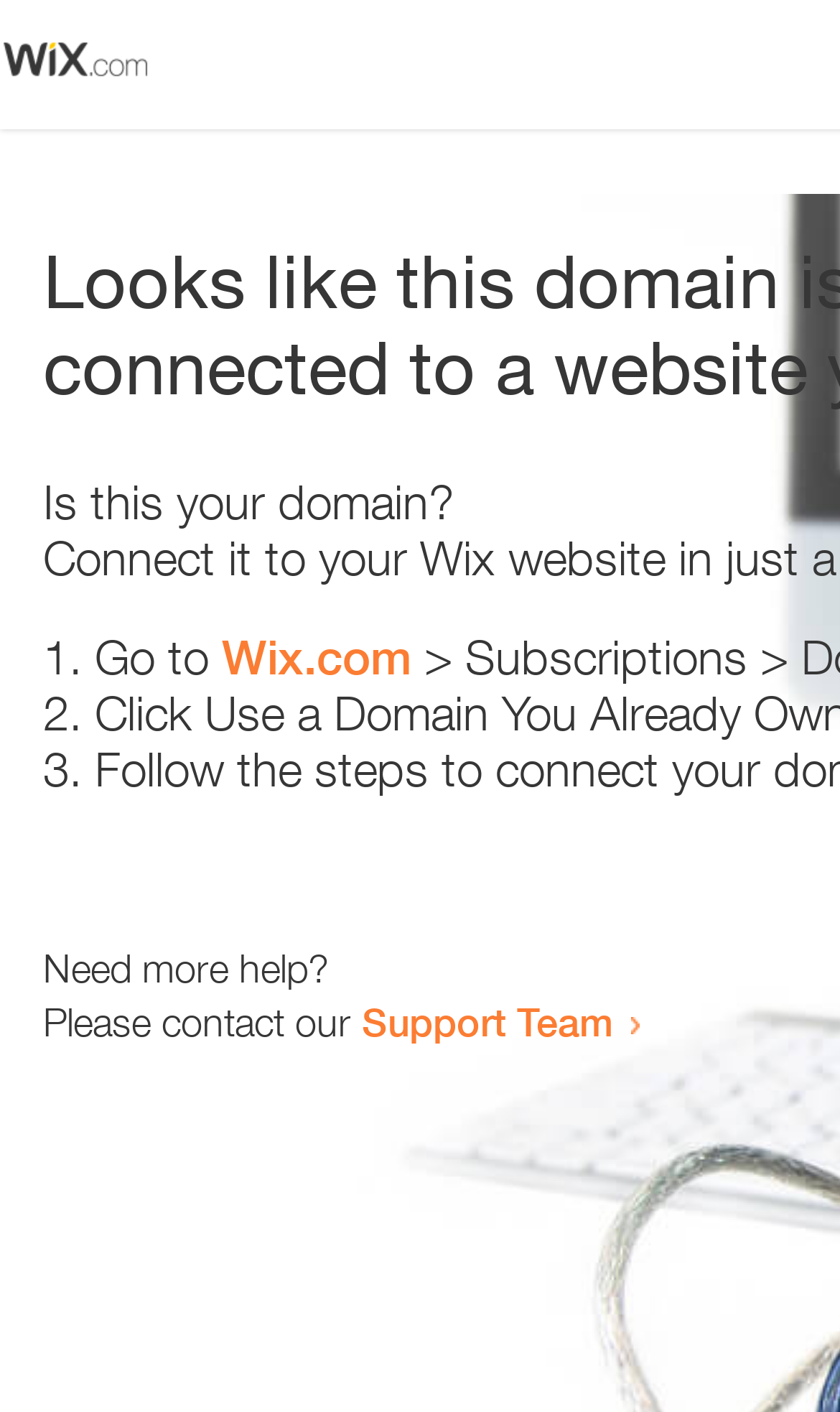Locate the UI element that matches the description Support Team in the webpage screenshot. Return the bounding box coordinates in the format (top-left x, top-left y, bottom-right x, bottom-right y), with values ranging from 0 to 1.

[0.431, 0.707, 0.731, 0.74]